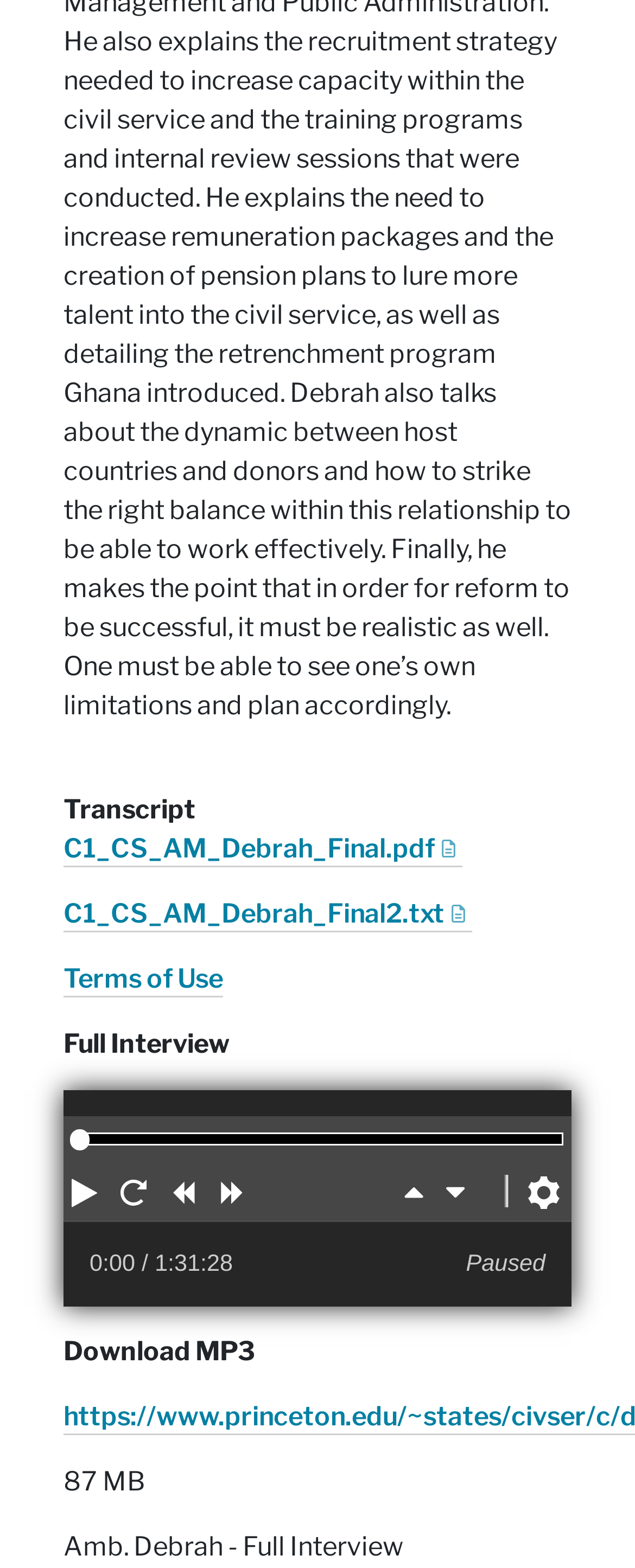Determine the bounding box coordinates of the clickable area required to perform the following instruction: "Open the preferences menu". The coordinates should be represented as four float numbers between 0 and 1: [left, top, right, bottom].

[0.831, 0.744, 0.892, 0.775]